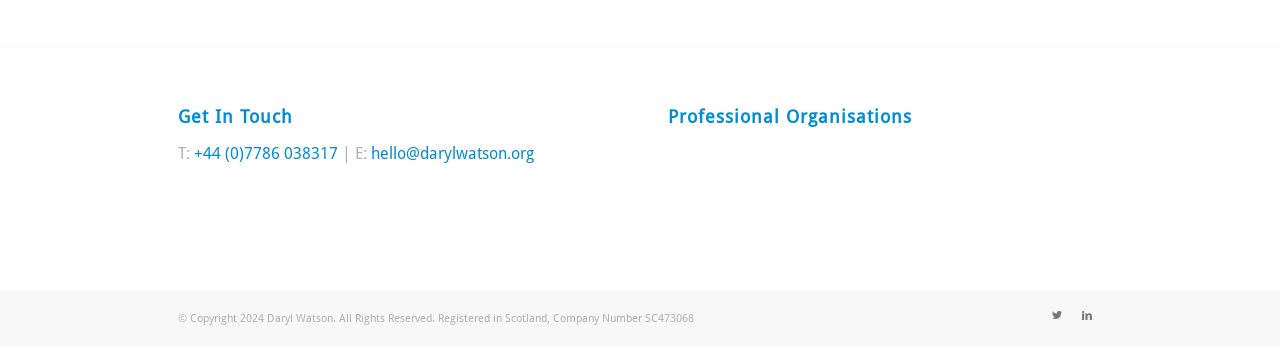Please answer the following question as detailed as possible based on the image: 
How many social media links are available?

The number of social media links can be determined by counting the links at the bottom of the page, which are 'Link to Twitter' and 'Link to LinkedIn'.